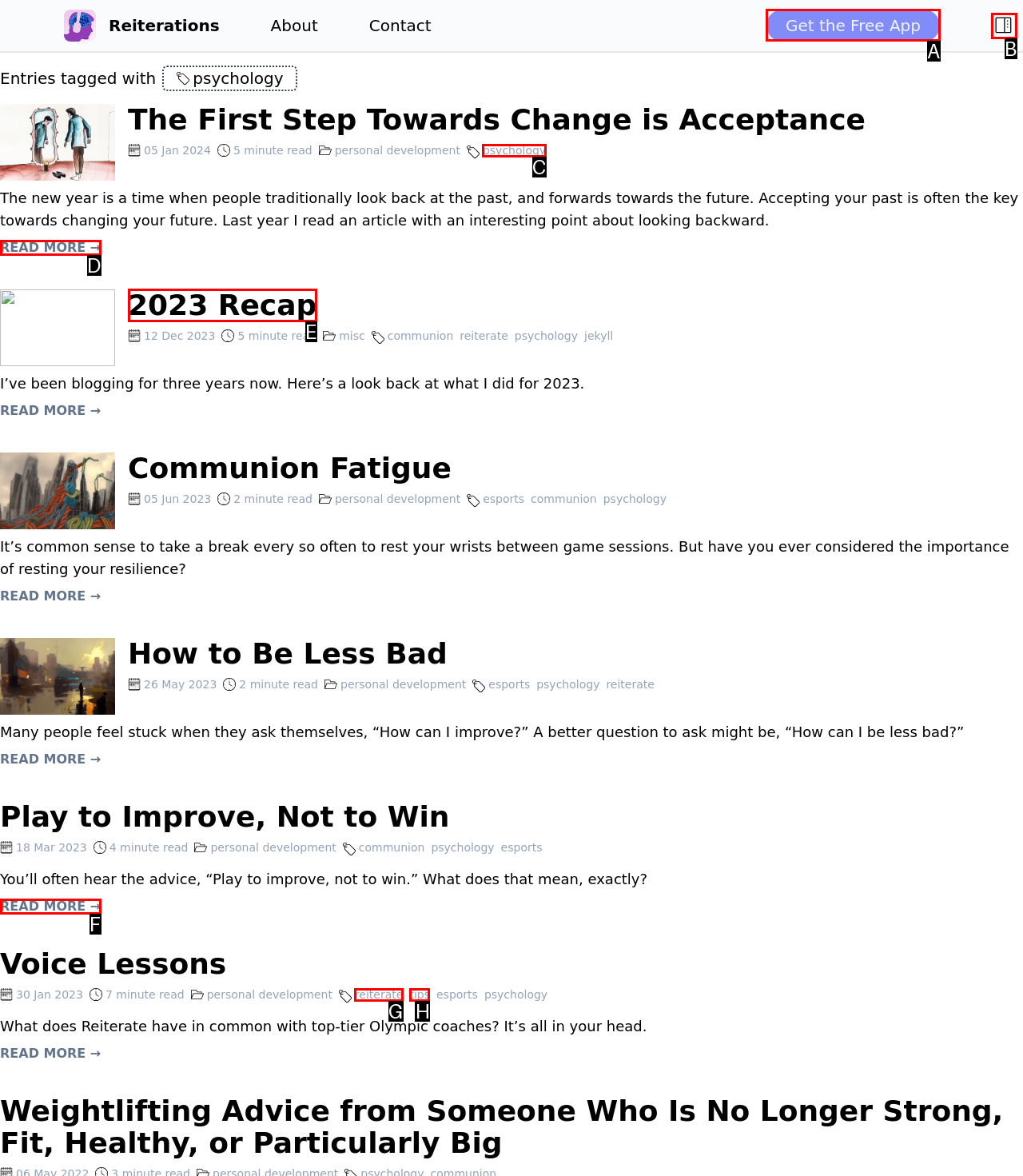Determine the right option to click to perform this task: click the 'Get the Free App' button
Answer with the correct letter from the given choices directly.

A